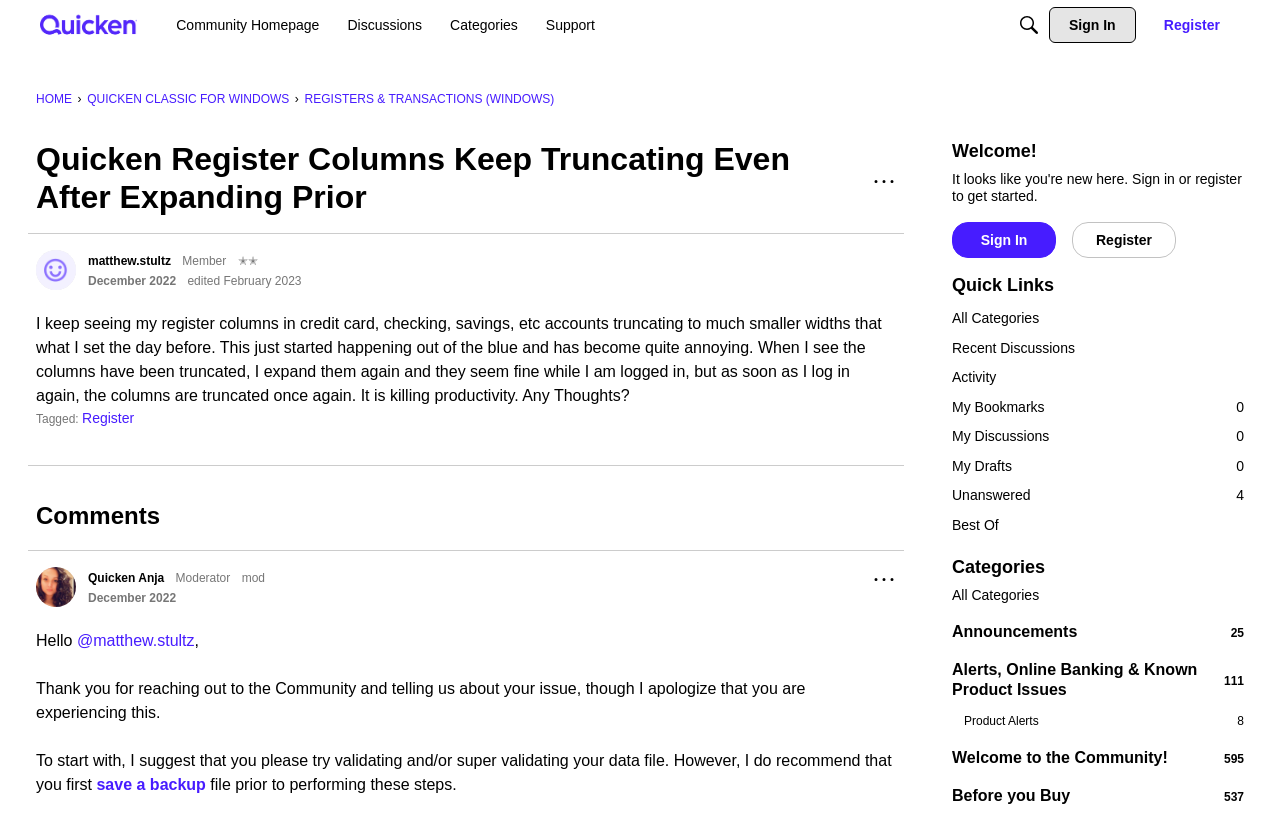Identify the bounding box coordinates of the clickable region required to complete the instruction: "Click on the 'Sign In' button". The coordinates should be given as four float numbers within the range of 0 and 1, i.e., [left, top, right, bottom].

[0.819, 0.009, 0.887, 0.053]